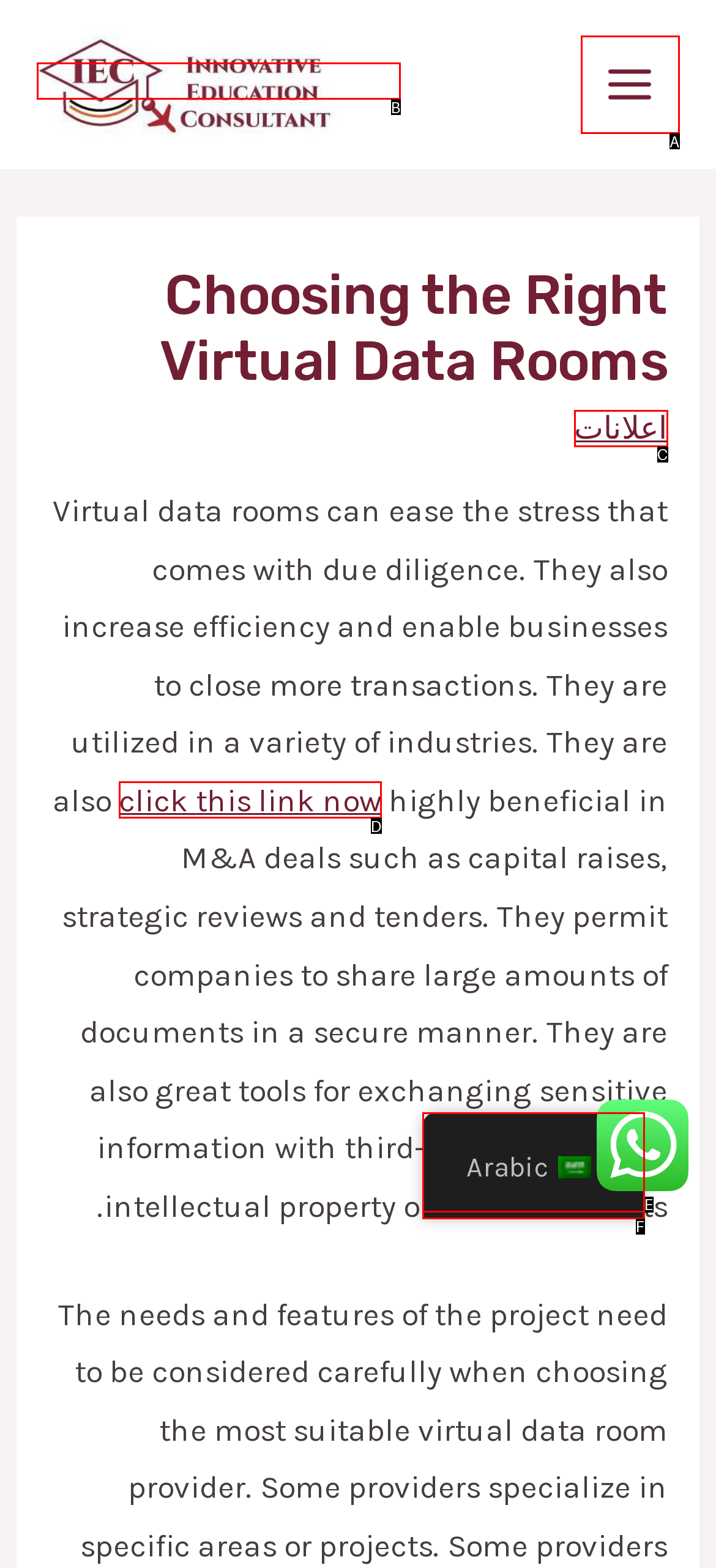From the provided options, pick the HTML element that matches the description: Main Menu. Respond with the letter corresponding to your choice.

A